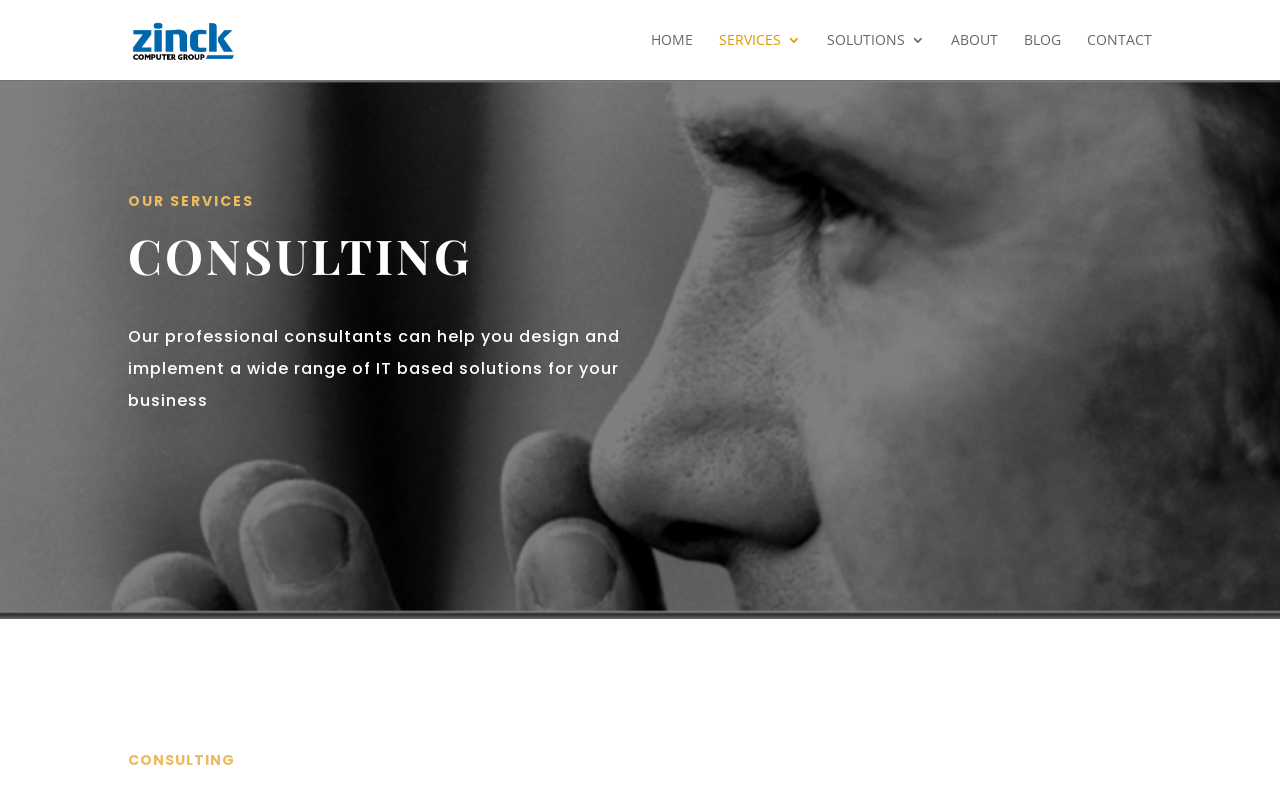Using the description: "admin", identify the bounding box of the corresponding UI element in the screenshot.

None